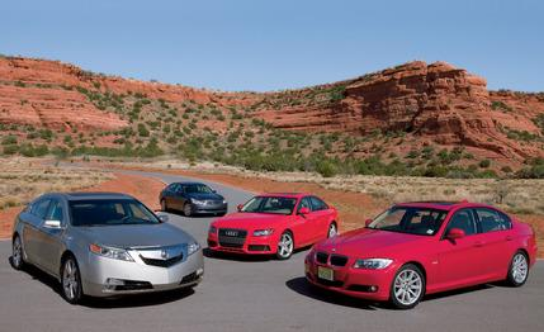Respond with a single word or phrase to the following question:
How many luxury vehicles are featured in the image?

Four